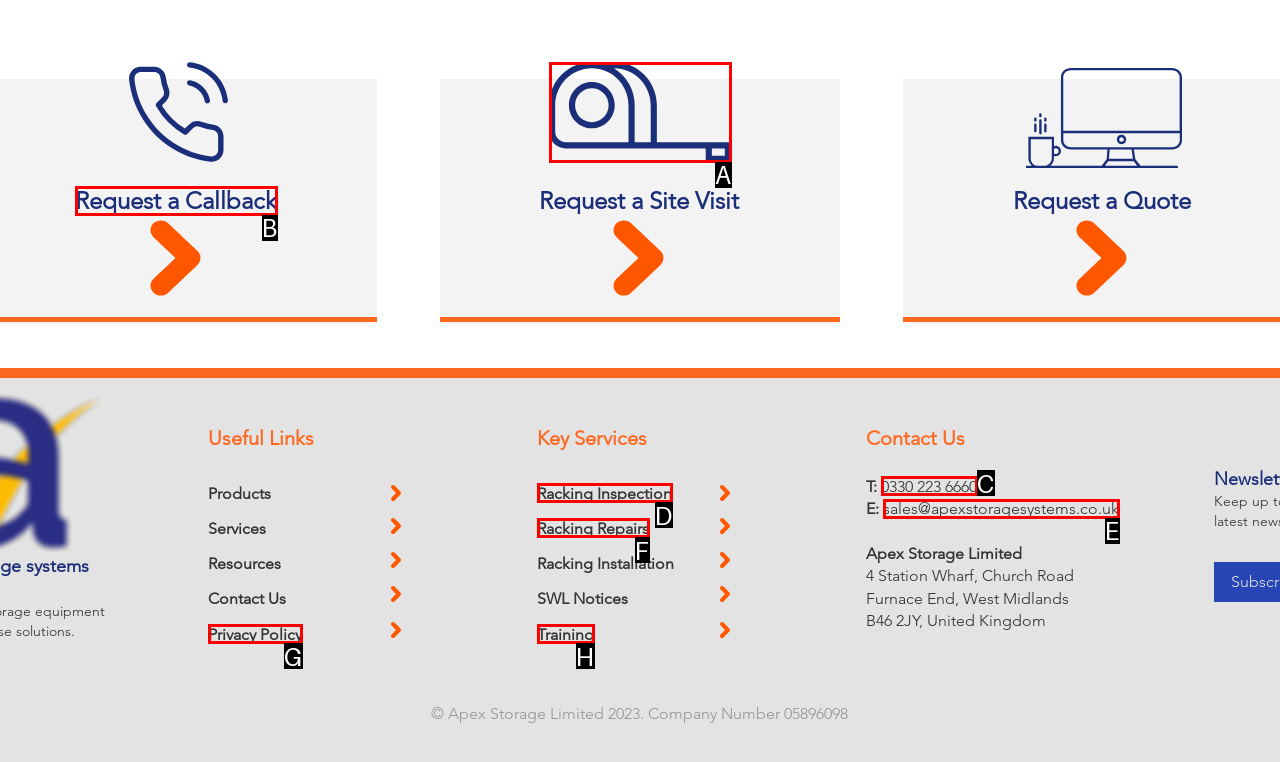Which UI element should you click on to achieve the following task: Click on the 'Racking Inspection' link? Provide the letter of the correct option.

D